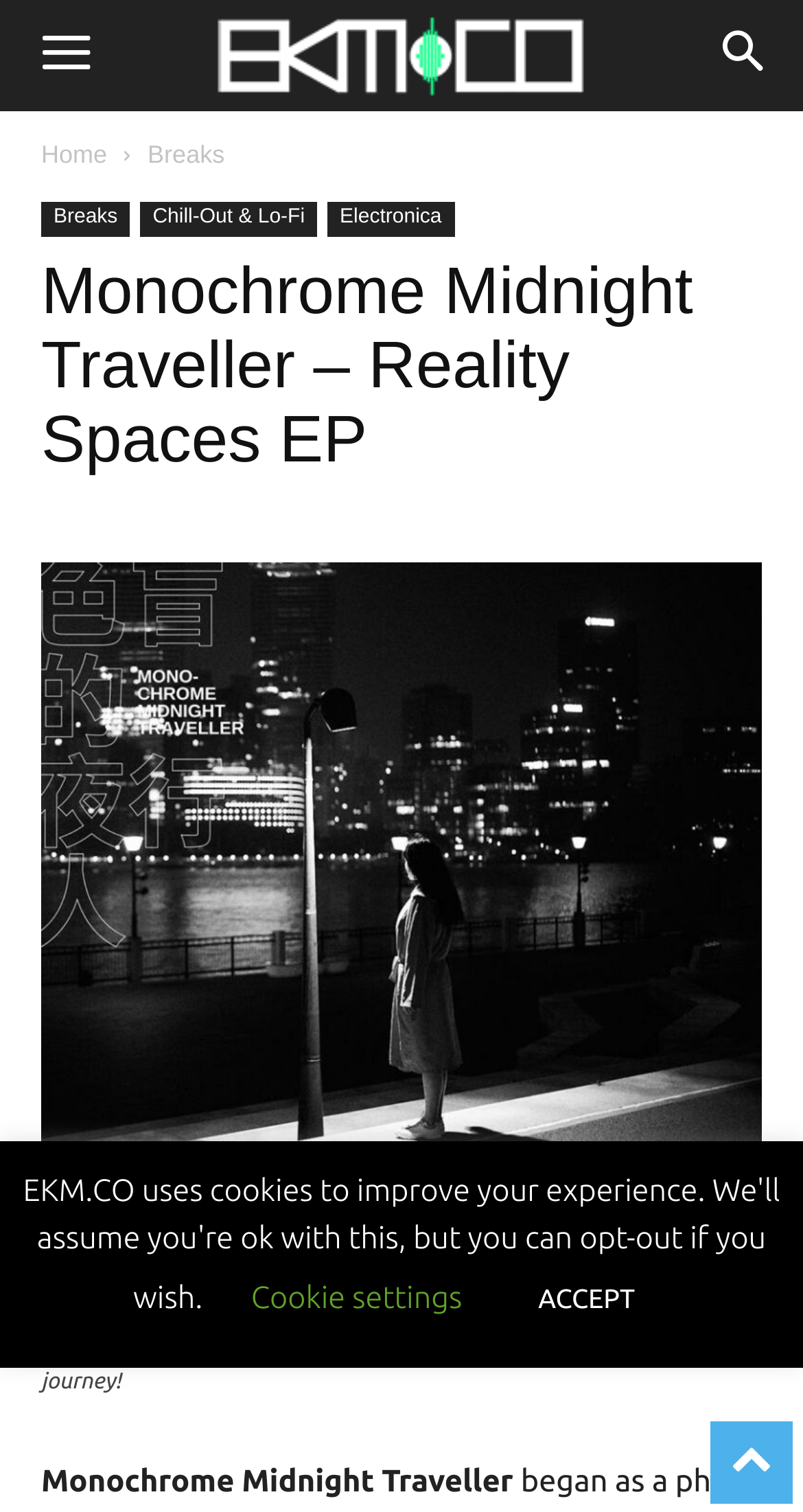Offer a detailed explanation of the webpage layout and contents.

The webpage is about the "Monochrome Midnight Traveller - Reality Spaces EP" and creates an immersive audiovisual experience. At the top left corner, there is a "Menu" button, and at the top right corner, there is a "Search" button. Below the top buttons, there are navigation links, including "Home" and "Breaks", which has sub-links such as "Breaks", "Chill-Out & Lo-Fi", and "Electronica". 

In the main content area, there is a large header that spans almost the entire width of the page, displaying the title "Monochrome Midnight Traveller – Reality Spaces EP". Below the header, there is a figure that takes up most of the page's width, containing an image with a caption that summarizes the EP as an immersive and captivating audiovisual experience. The image and its caption are positioned in the middle of the page, with a figcaption below them.

At the bottom of the page, there are two buttons, "Cookie settings" and "ACCEPT", positioned side by side, with the "Cookie settings" button on the left and the "ACCEPT" button on the right.